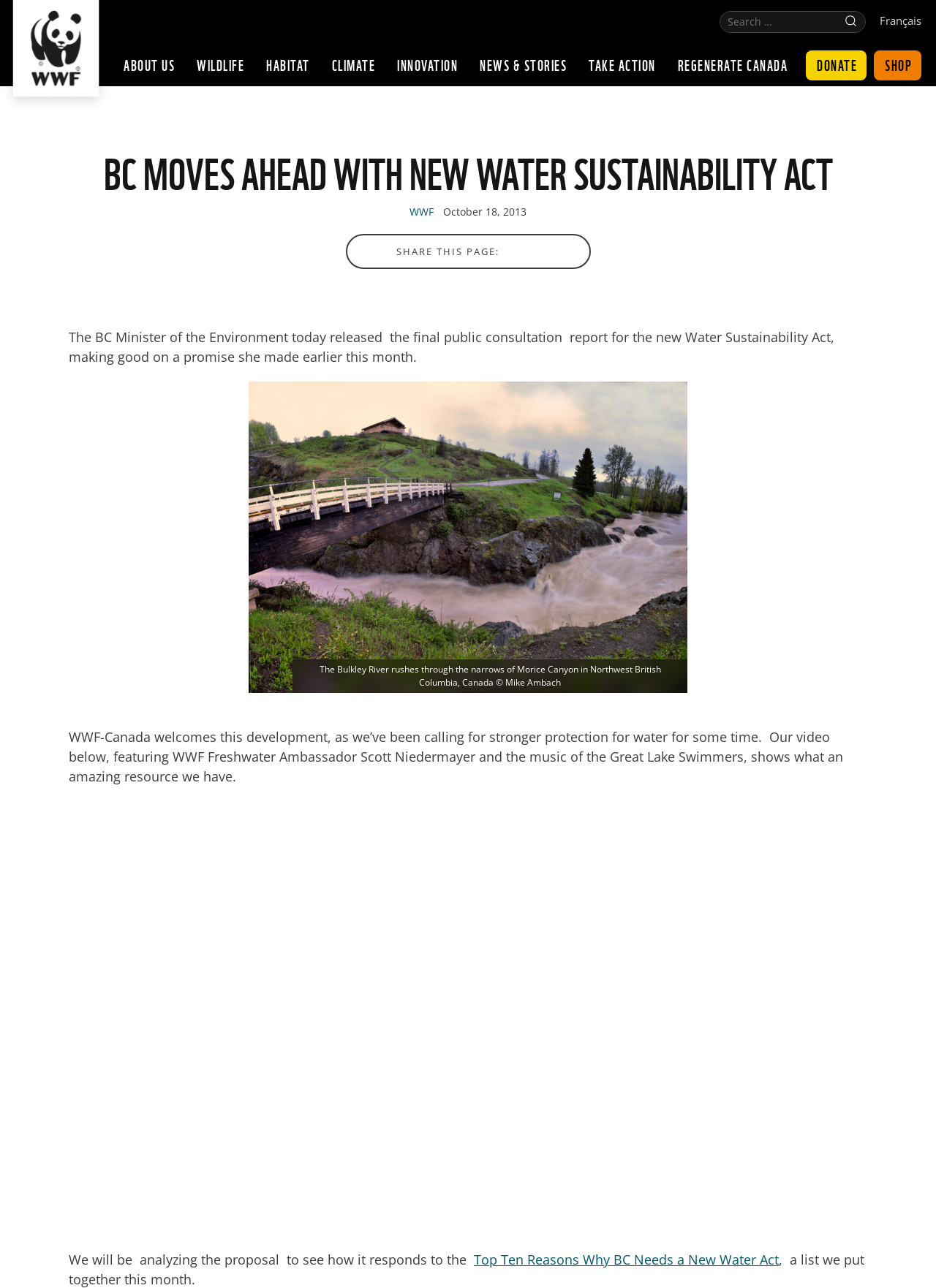Please answer the following question using a single word or phrase: What is the search button icon?

magnifying glass